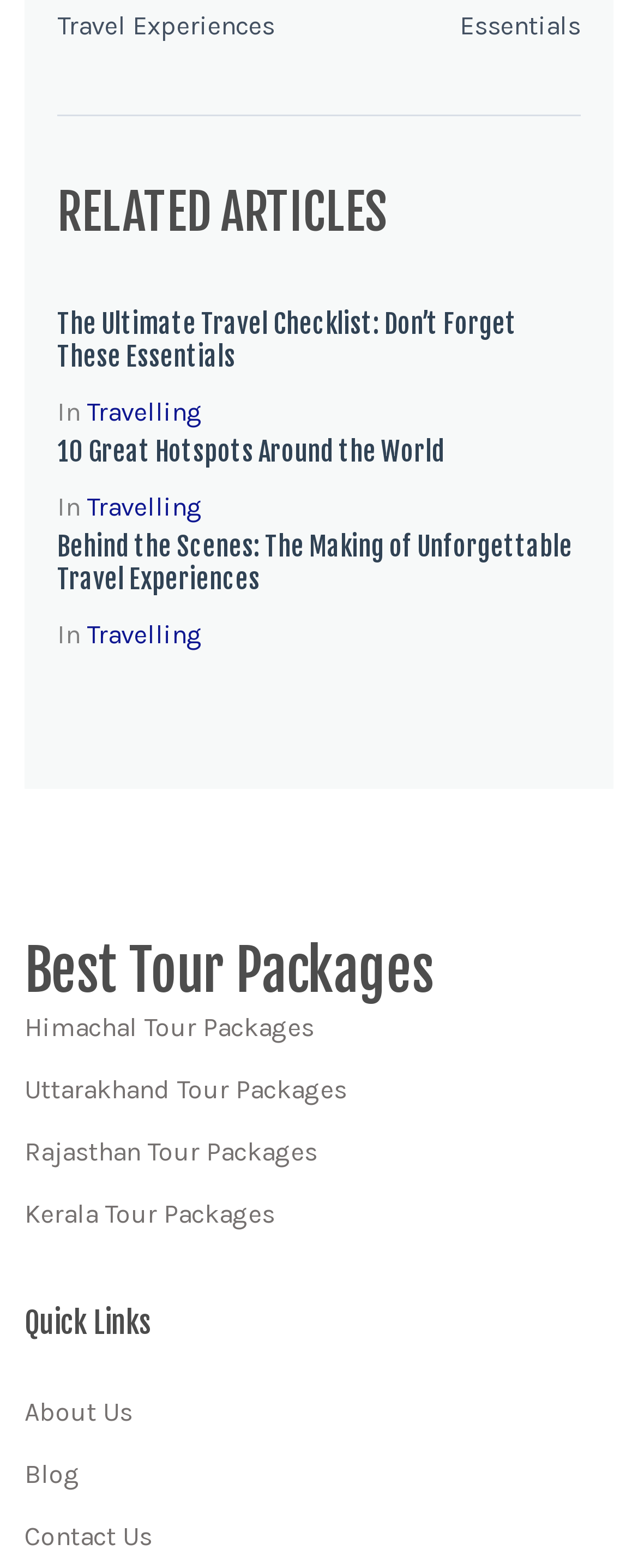Please find the bounding box coordinates of the element's region to be clicked to carry out this instruction: "check out himachal tour packages".

[0.038, 0.645, 0.492, 0.665]